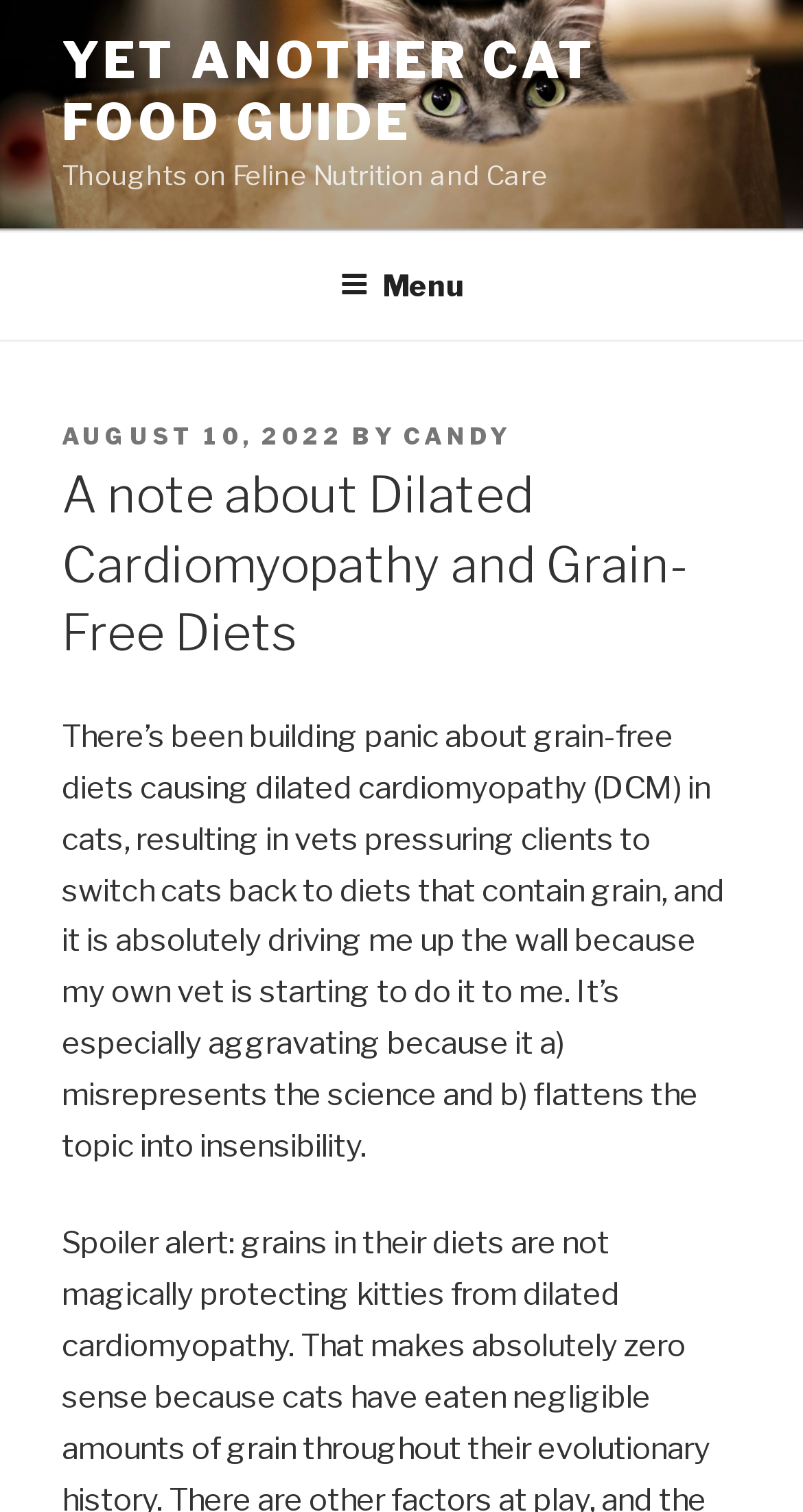Provide a one-word or short-phrase response to the question:
What type of animal is related to the topic of the blog post?

Cats